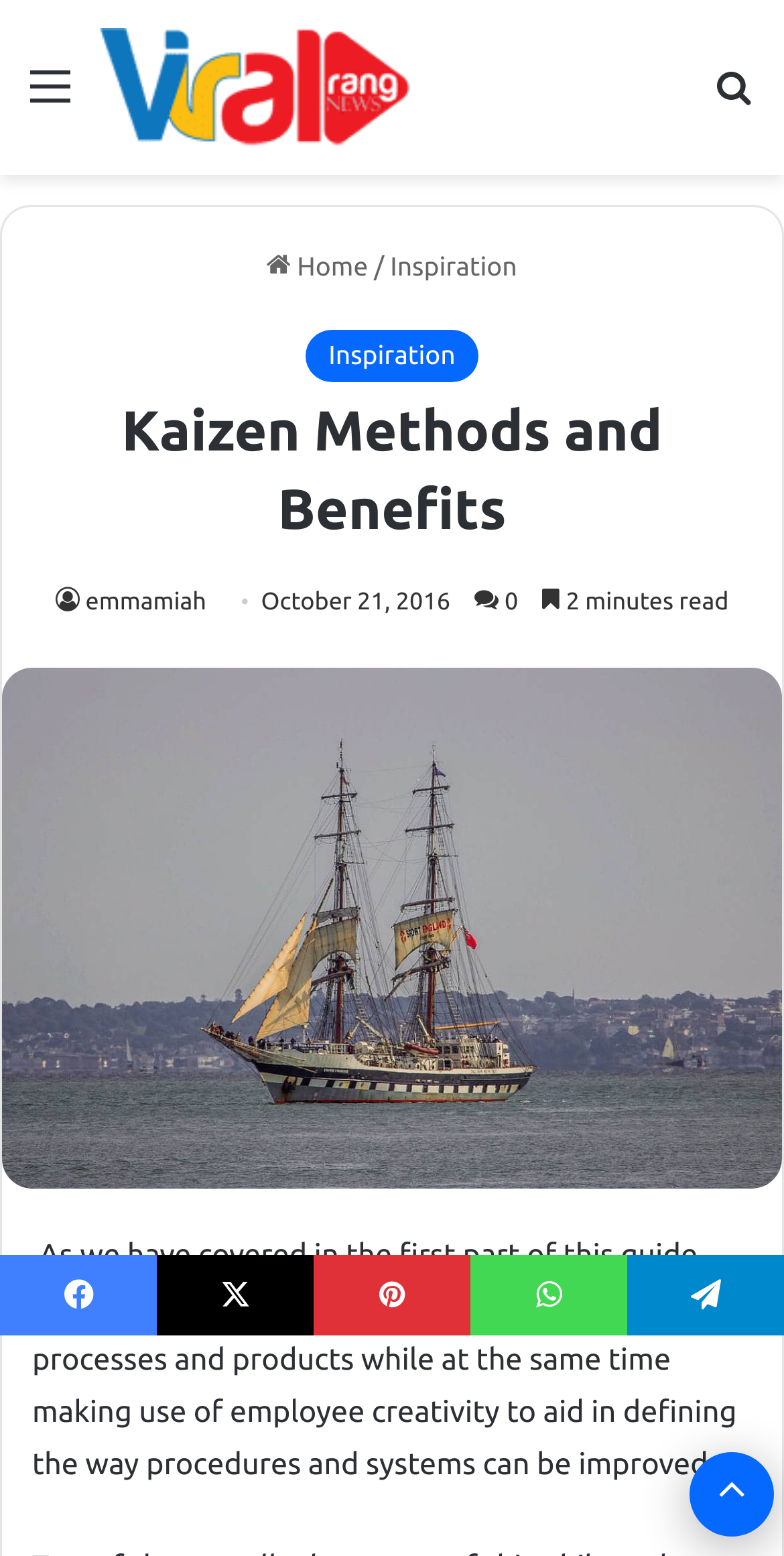Can you specify the bounding box coordinates of the area that needs to be clicked to fulfill the following instruction: "Read more about 'Kaizen'"?

[0.341, 0.826, 0.482, 0.853]